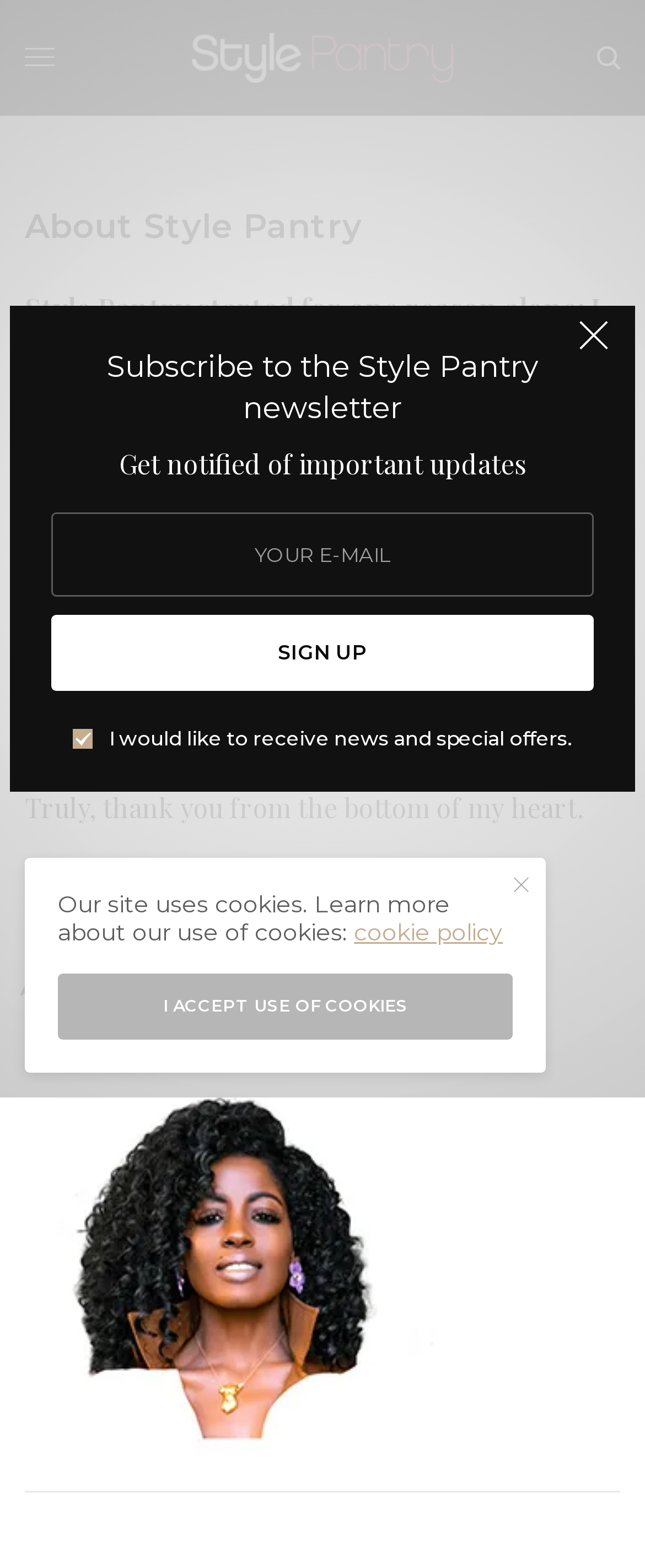Can you give a comprehensive explanation to the question given the content of the image?
What is the purpose of Style Pantry?

Based on the webpage content, it can be inferred that Style Pantry is a platform where the author shares their passion for fashion. The author mentions that they have been 'head-over-heels in love with fashion' and have been posting daily outfits since 2009.